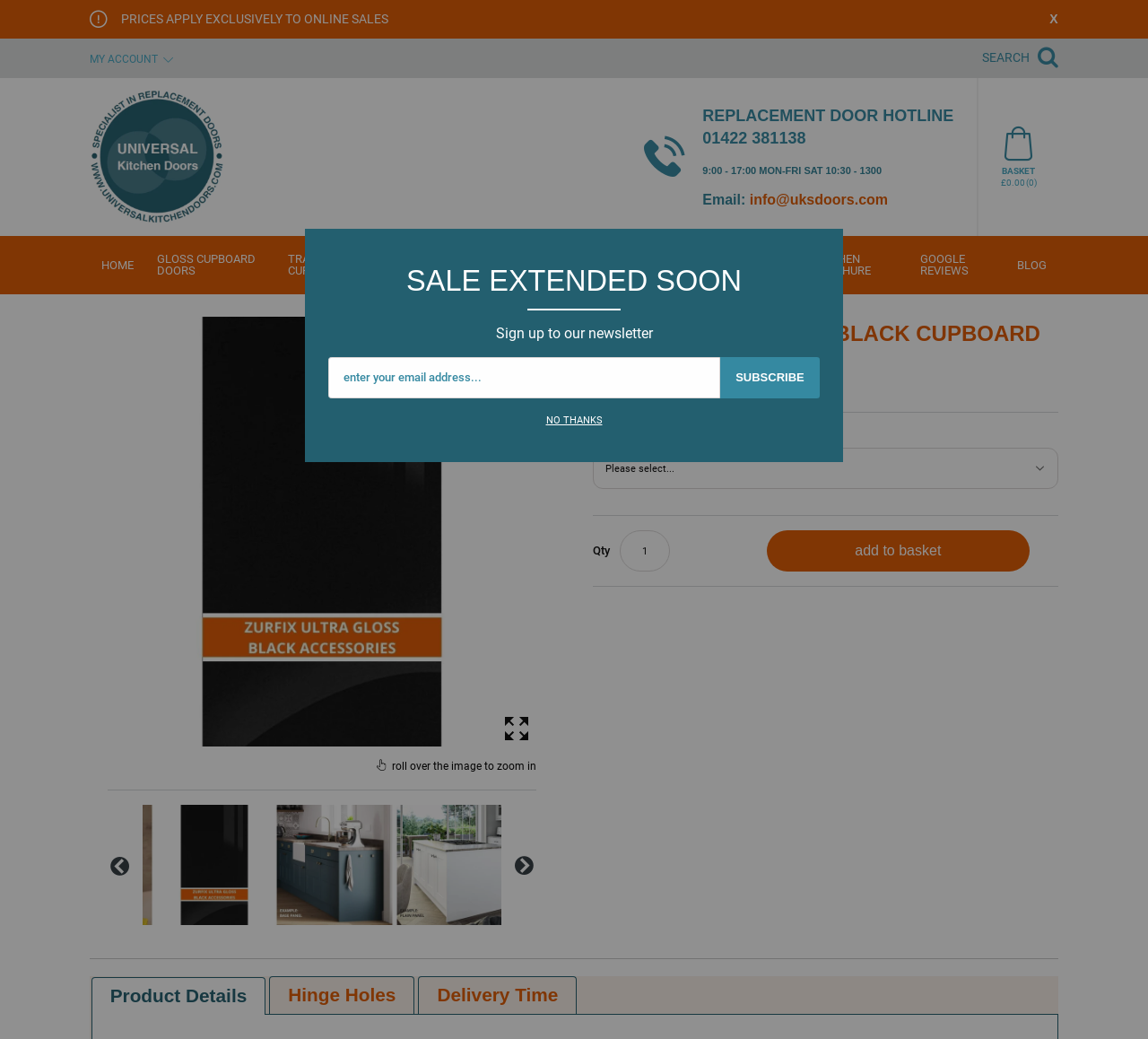What type of doors are featured on this webpage?
Answer with a single word or phrase by referring to the visual content.

Cupboard doors